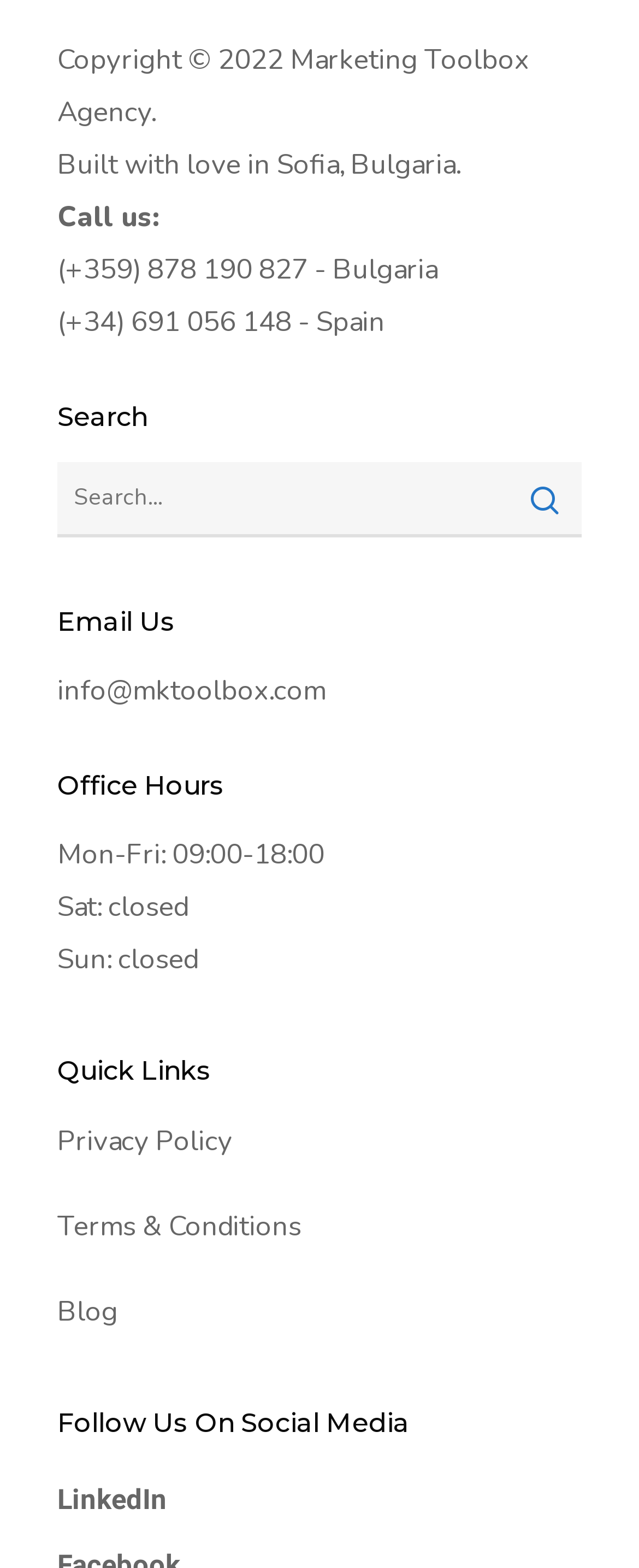Locate the bounding box coordinates of the clickable region necessary to complete the following instruction: "Visit our blog". Provide the coordinates in the format of four float numbers between 0 and 1, i.e., [left, top, right, bottom].

[0.09, 0.824, 0.185, 0.848]